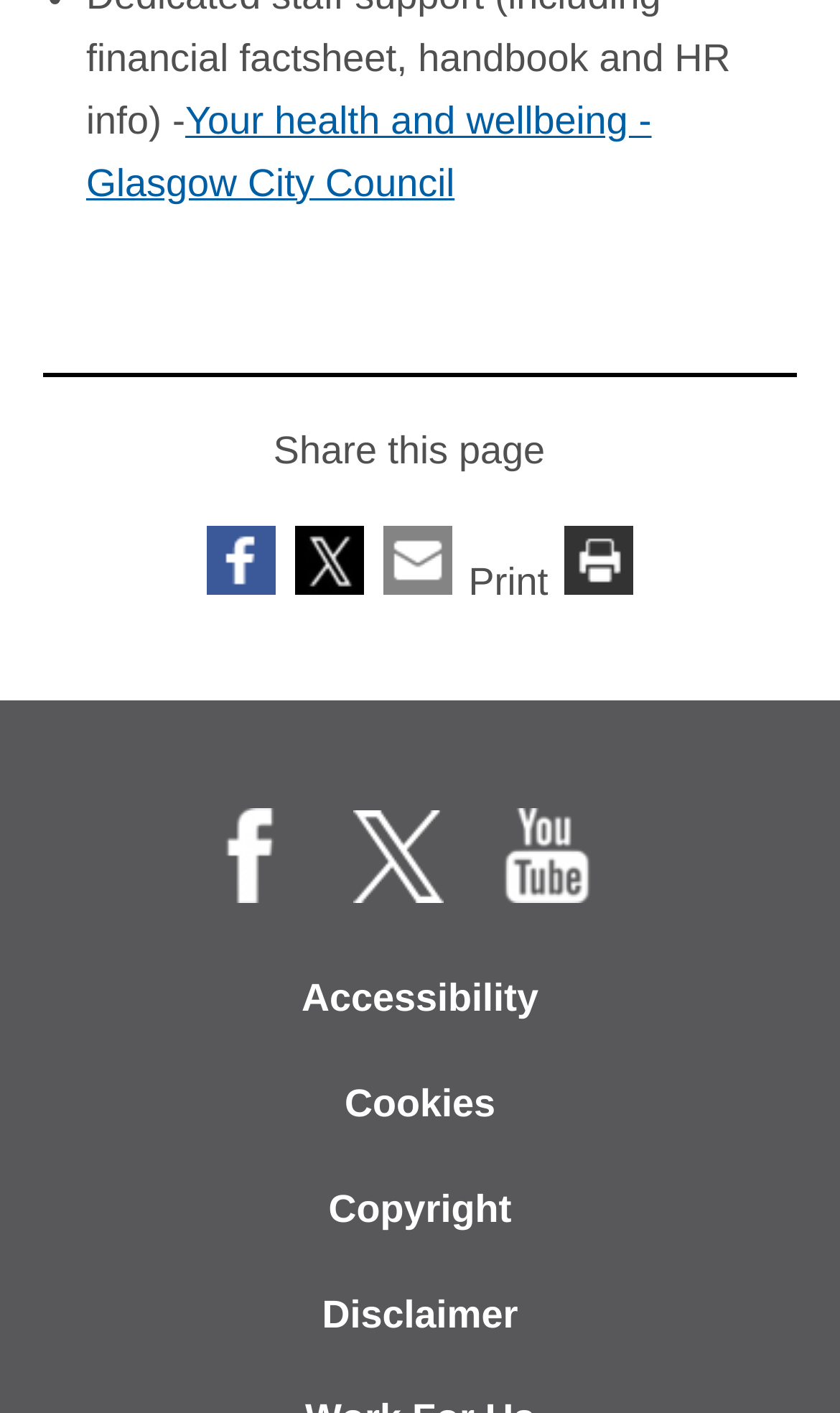Extract the bounding box coordinates for the HTML element that matches this description: "parent_node: Share this page". The coordinates should be four float numbers between 0 and 1, i.e., [left, top, right, bottom].

[0.453, 0.397, 0.558, 0.427]